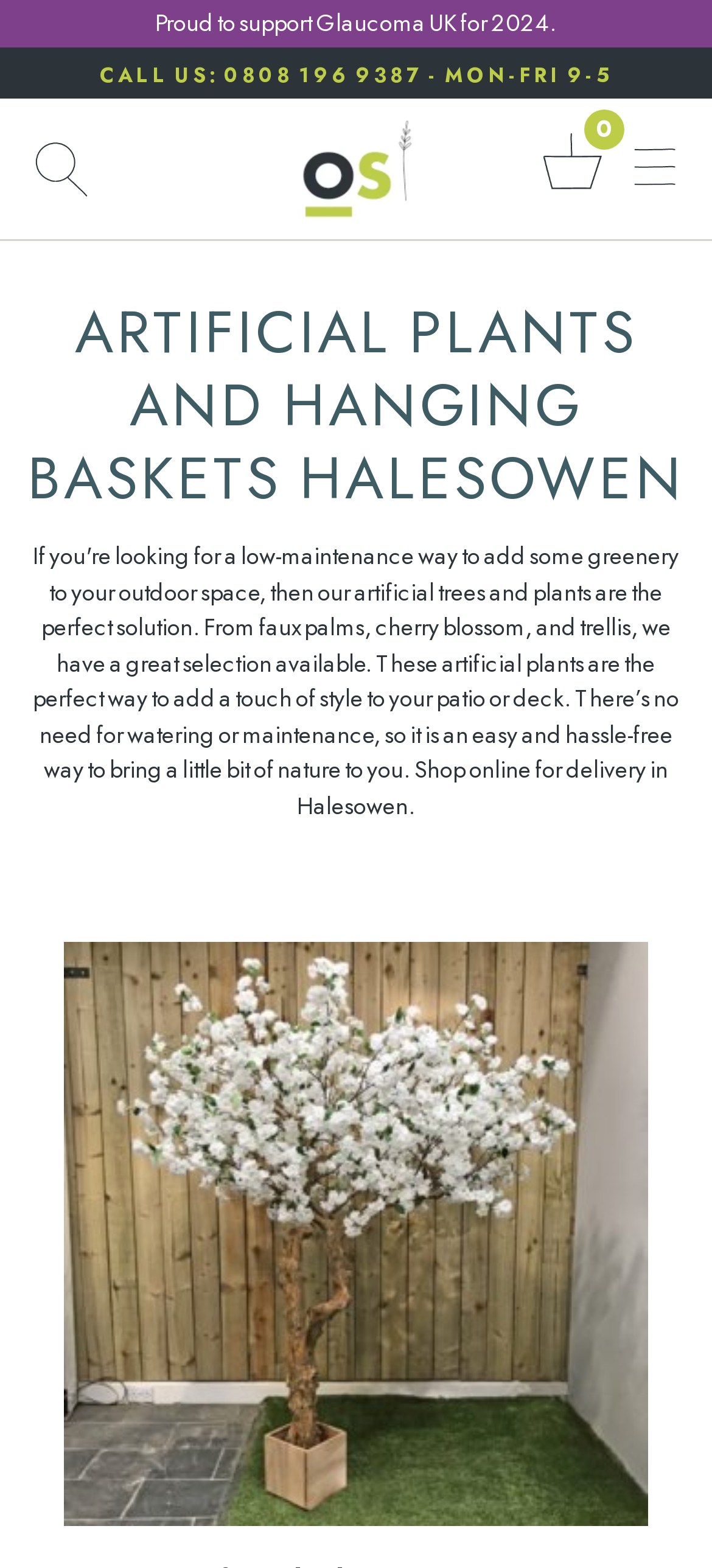Answer briefly with one word or phrase:
What is the phone number to call for support?

0808 196 9387